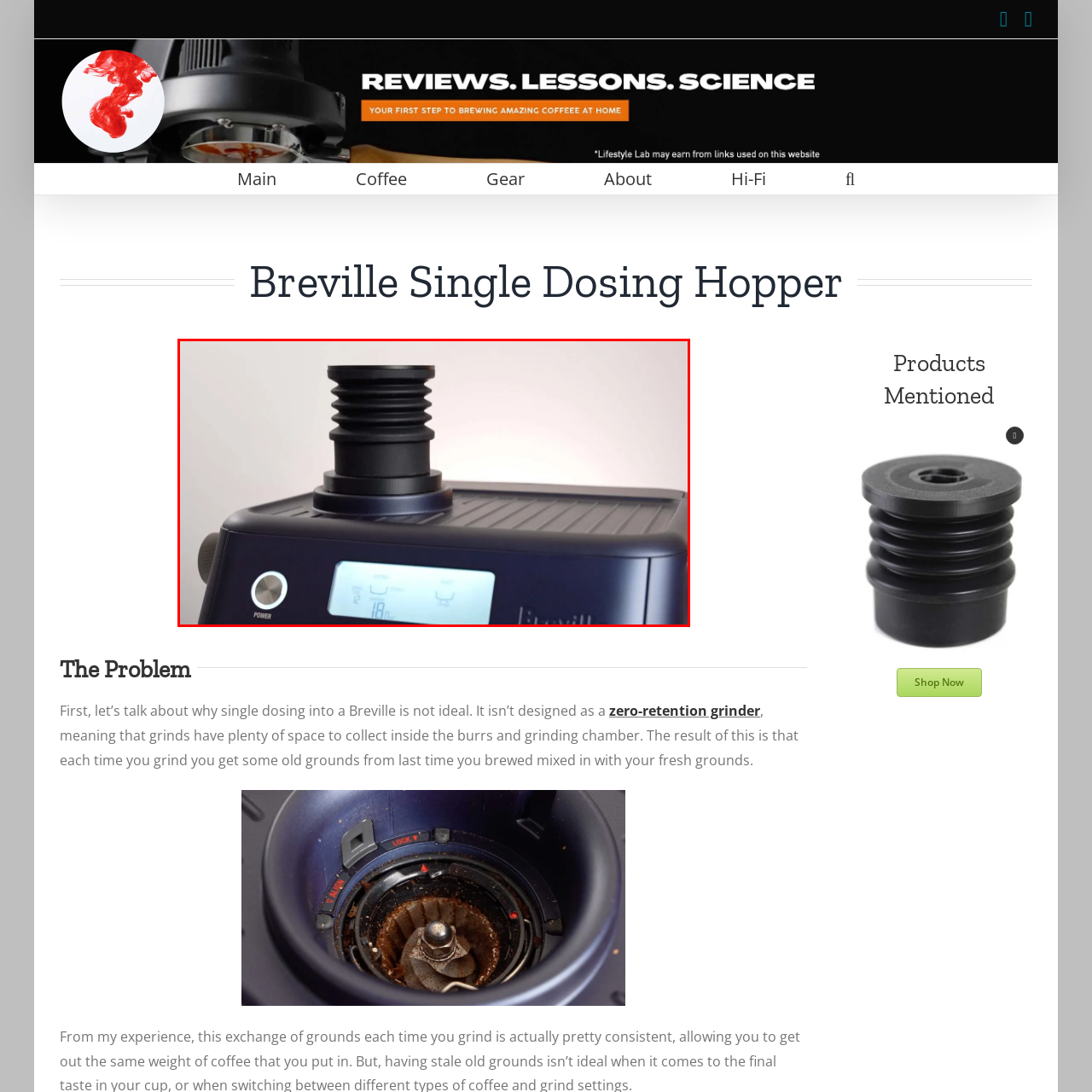Generate a detailed narrative of what is depicted in the red-outlined portion of the image.

This image showcases the Breville Single Dosing Hopper, an innovative addition to coffee grinding technology. The hopper features a sleek black design with a ribbed texture that enhances grip and functionality. Positioned atop the grinder, it integrates seamlessly with the machine's overall aesthetic, which combines modern style with practical design elements. Below the hopper, the machine's control interface is visible, featuring an LCD display that provides essential information about the grinding process, including settings for grind size. This equipment is tailored for coffee enthusiasts seeking precision and consistency in their single dosing routine, ensuring the freshest coffee grounds with each use.